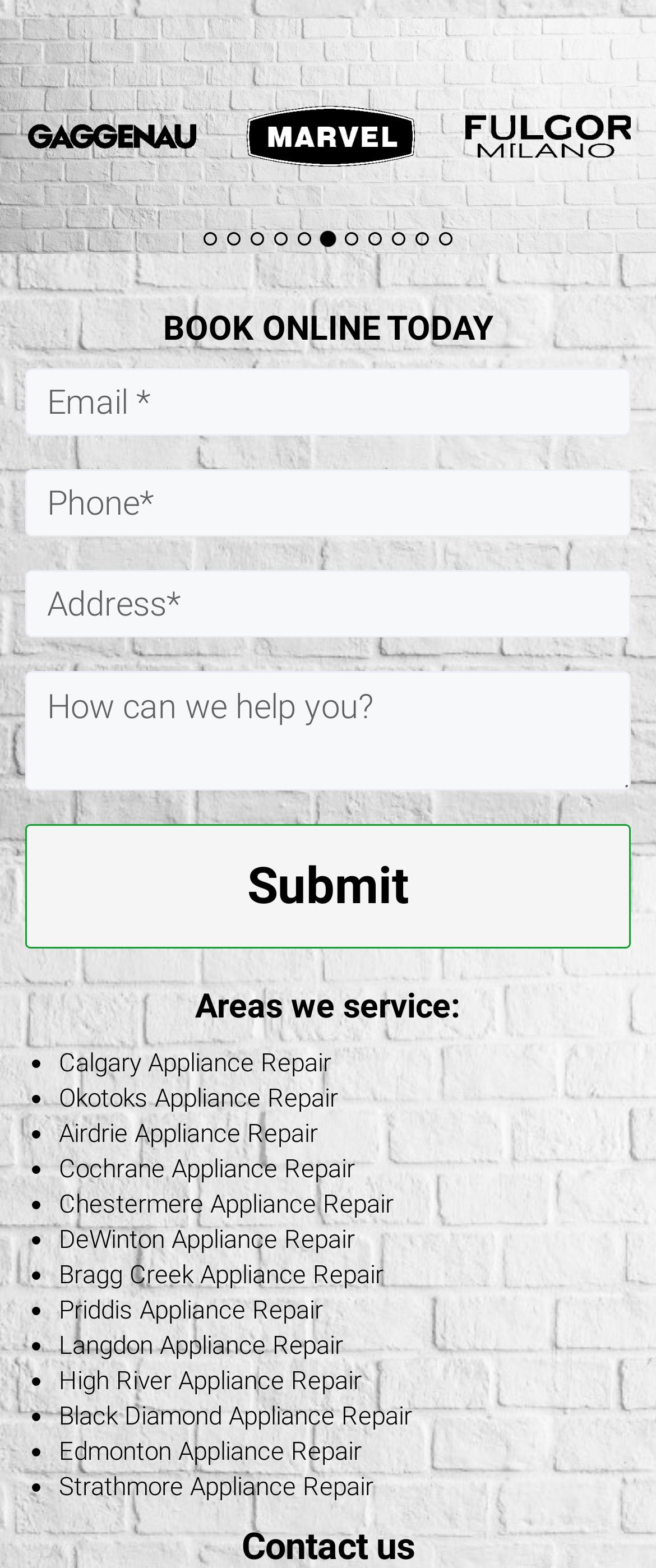Provide the bounding box coordinates for the UI element described in this sentence: "parent_node: Submit name="ff-contact-input-0" placeholder="Email *"". The coordinates should be four float values between 0 and 1, i.e., [left, top, right, bottom].

[0.038, 0.235, 0.962, 0.278]